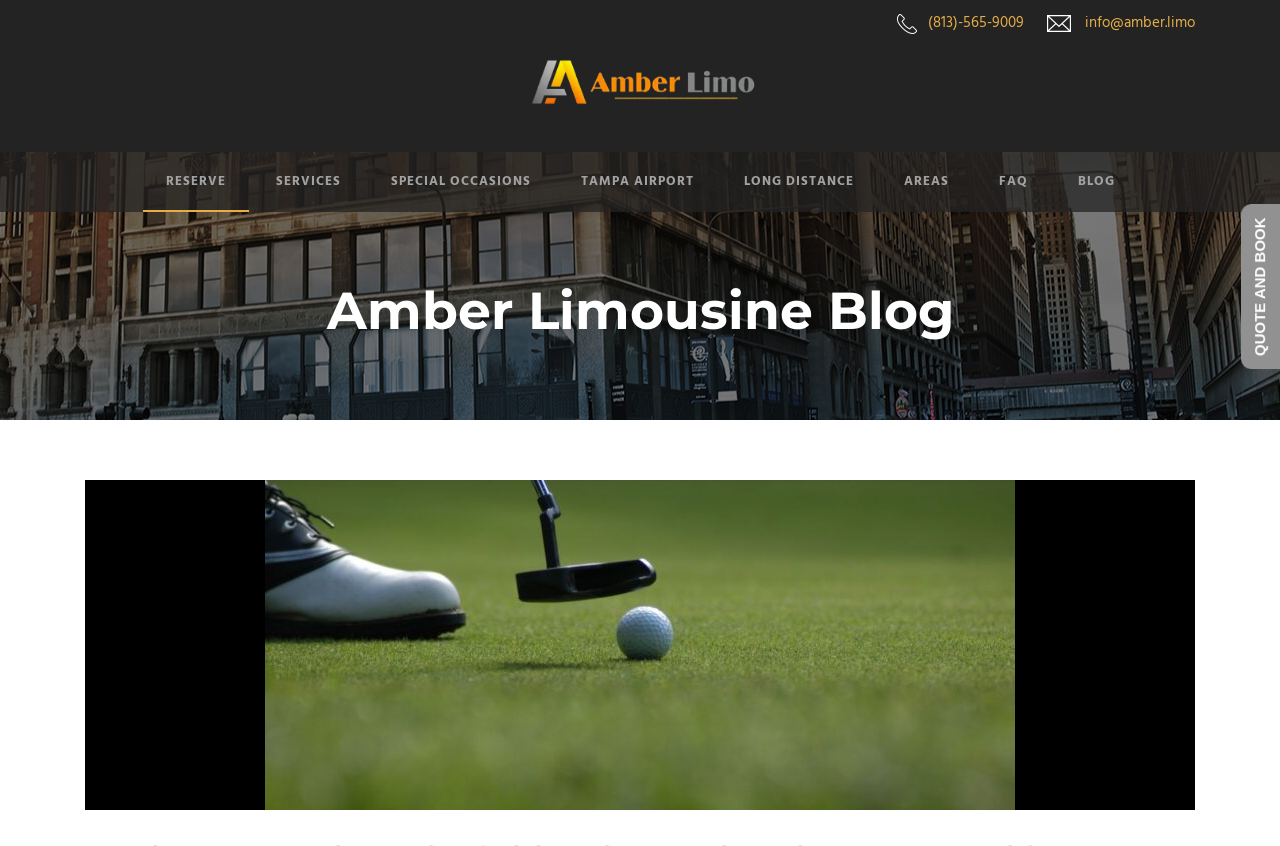Identify the bounding box coordinates of the section that should be clicked to achieve the task described: "Call the phone number".

[0.725, 0.013, 0.8, 0.041]